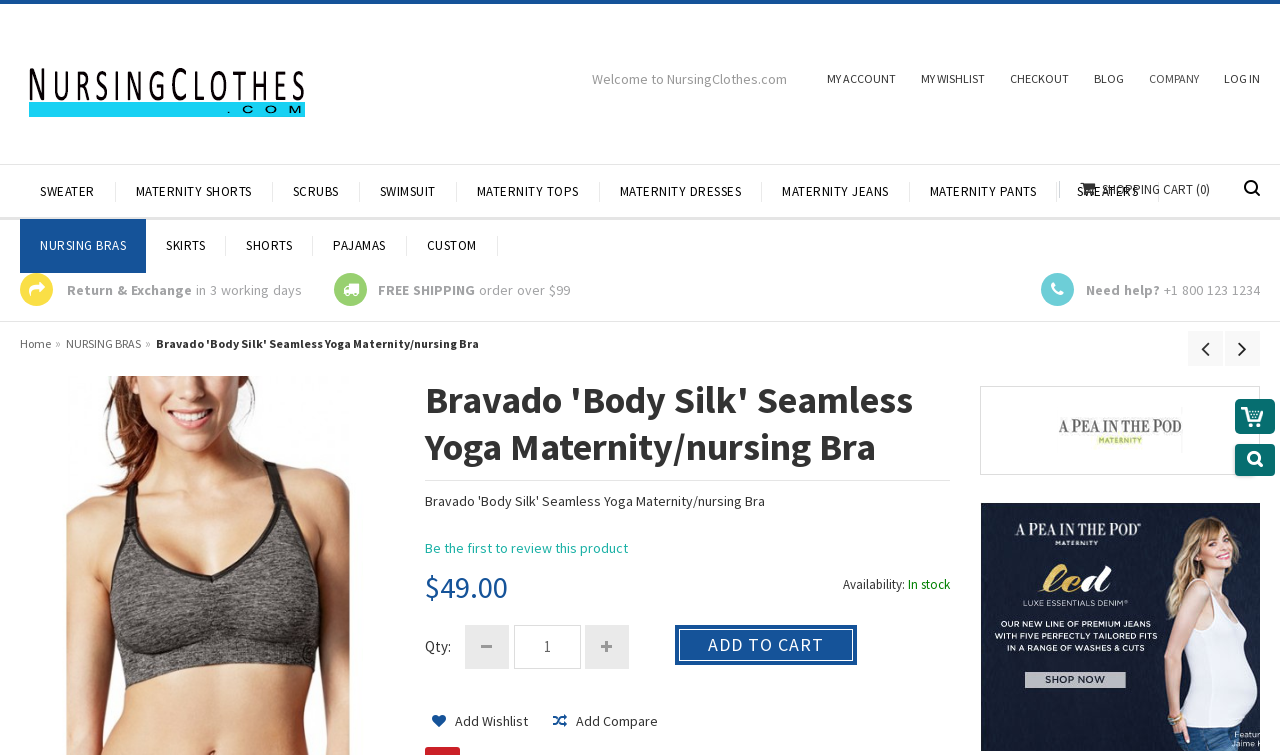What is the price of this product?
Please give a detailed and thorough answer to the question, covering all relevant points.

The price of the product can be found on the webpage, specifically below the product description, where it is stated as '$49.00'.